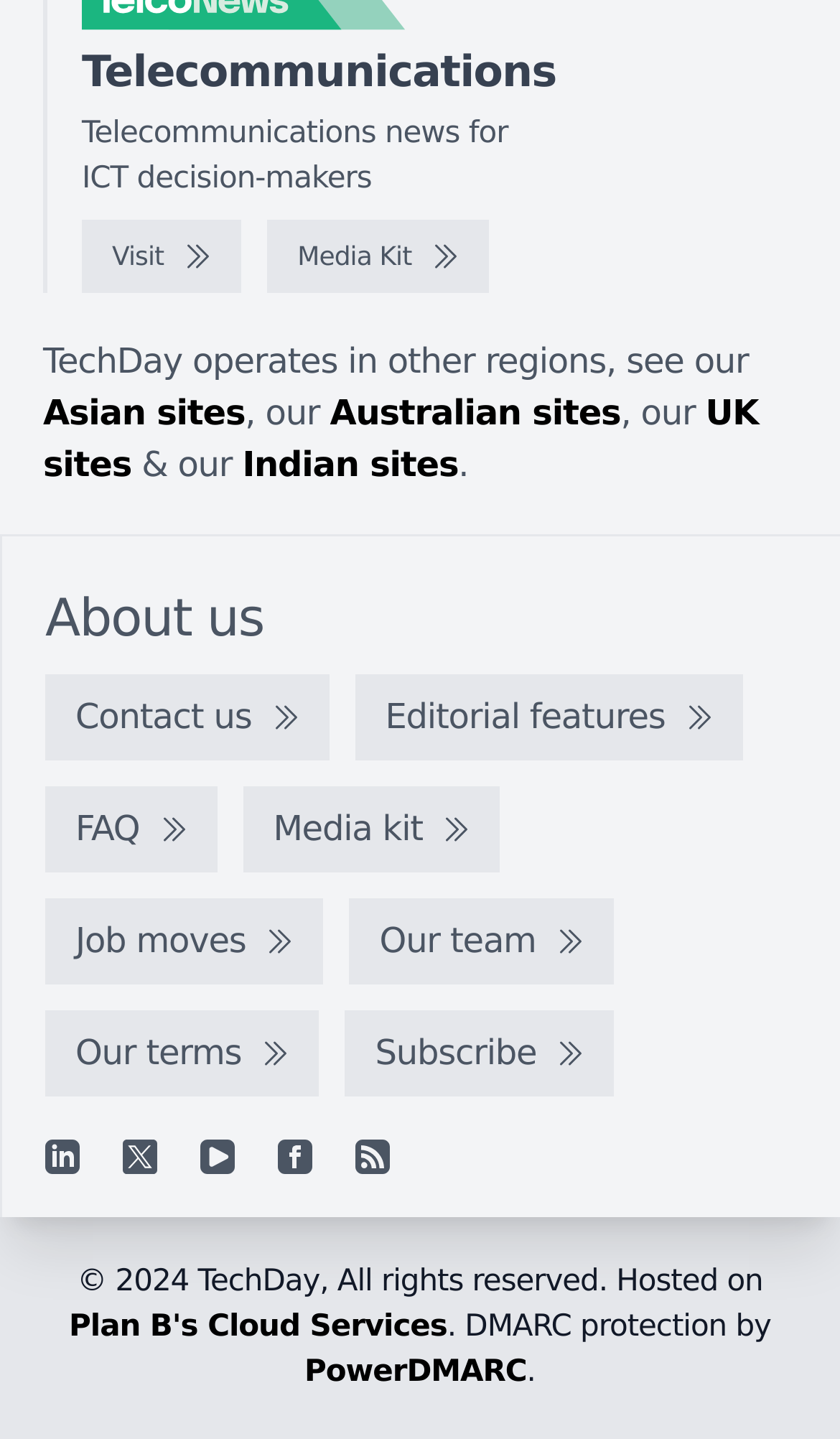Provide the bounding box coordinates, formatted as (top-left x, top-left y, bottom-right x, bottom-right y), with all values being floating point numbers between 0 and 1. Identify the bounding box of the UI element that matches the description: Contact us

[0.054, 0.469, 0.392, 0.529]